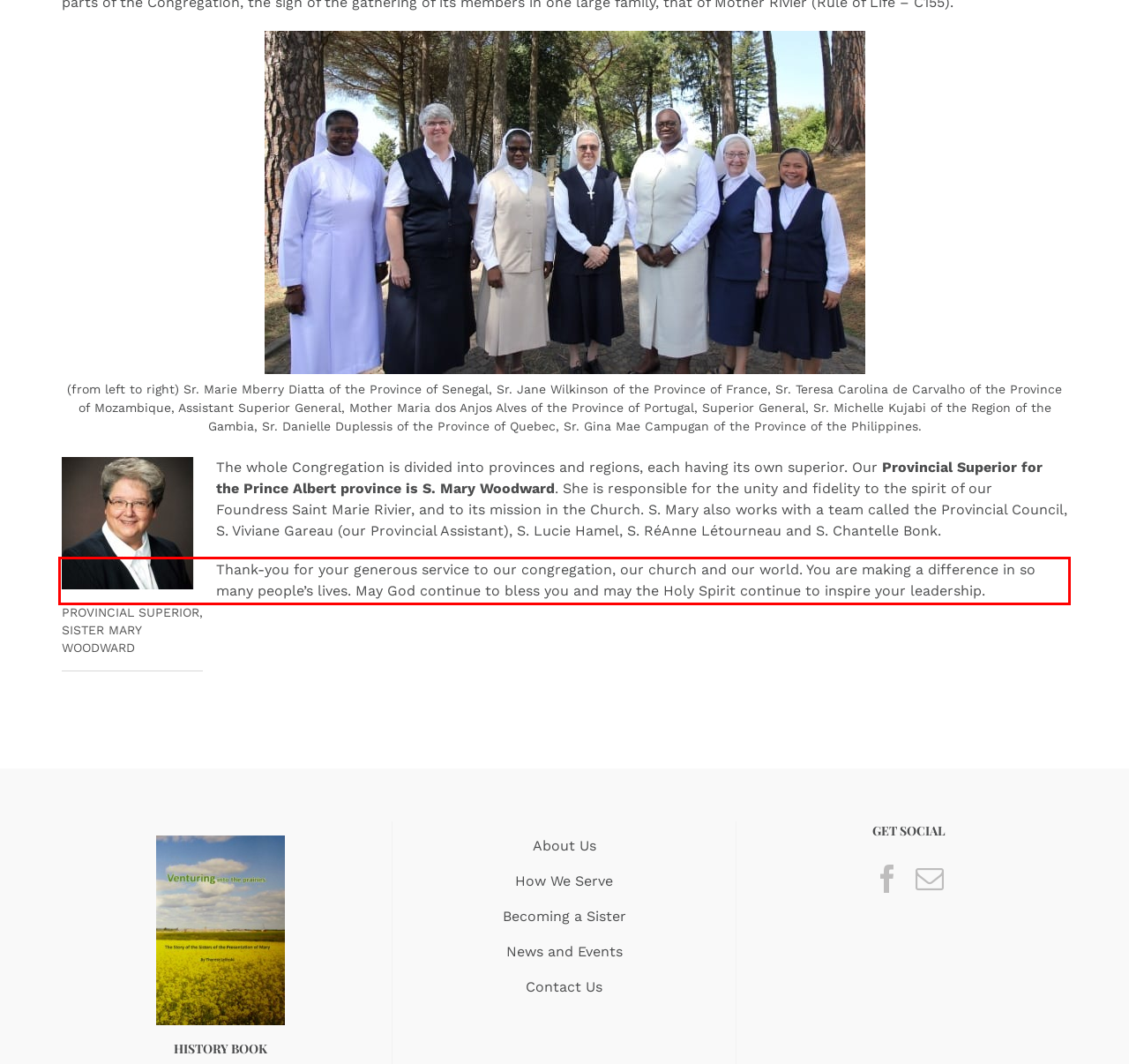Analyze the screenshot of a webpage where a red rectangle is bounding a UI element. Extract and generate the text content within this red bounding box.

Thank-you for your generous service to our congregation, our church and our world. You are making a difference in so many people’s lives. May God continue to bless you and may the Holy Spirit continue to inspire your leadership.